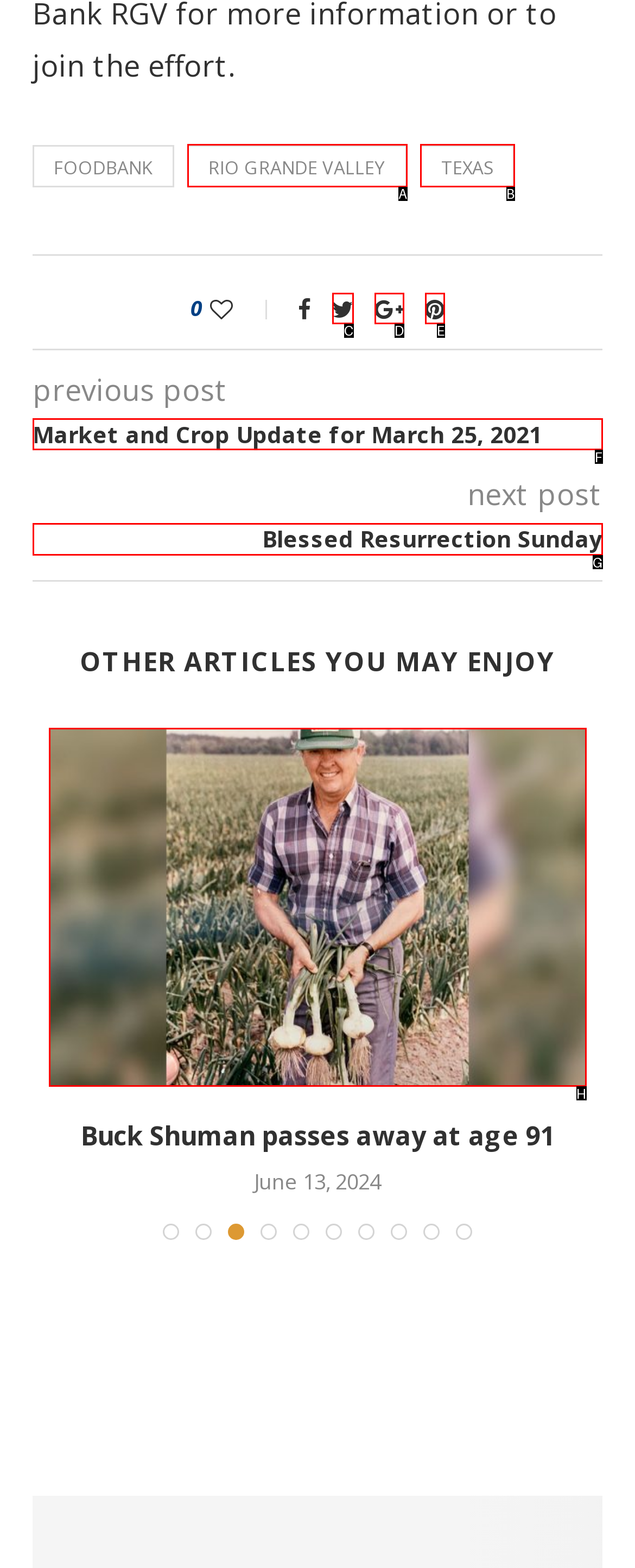Select the option that matches the description: Twitter. Answer with the letter of the correct option directly.

C